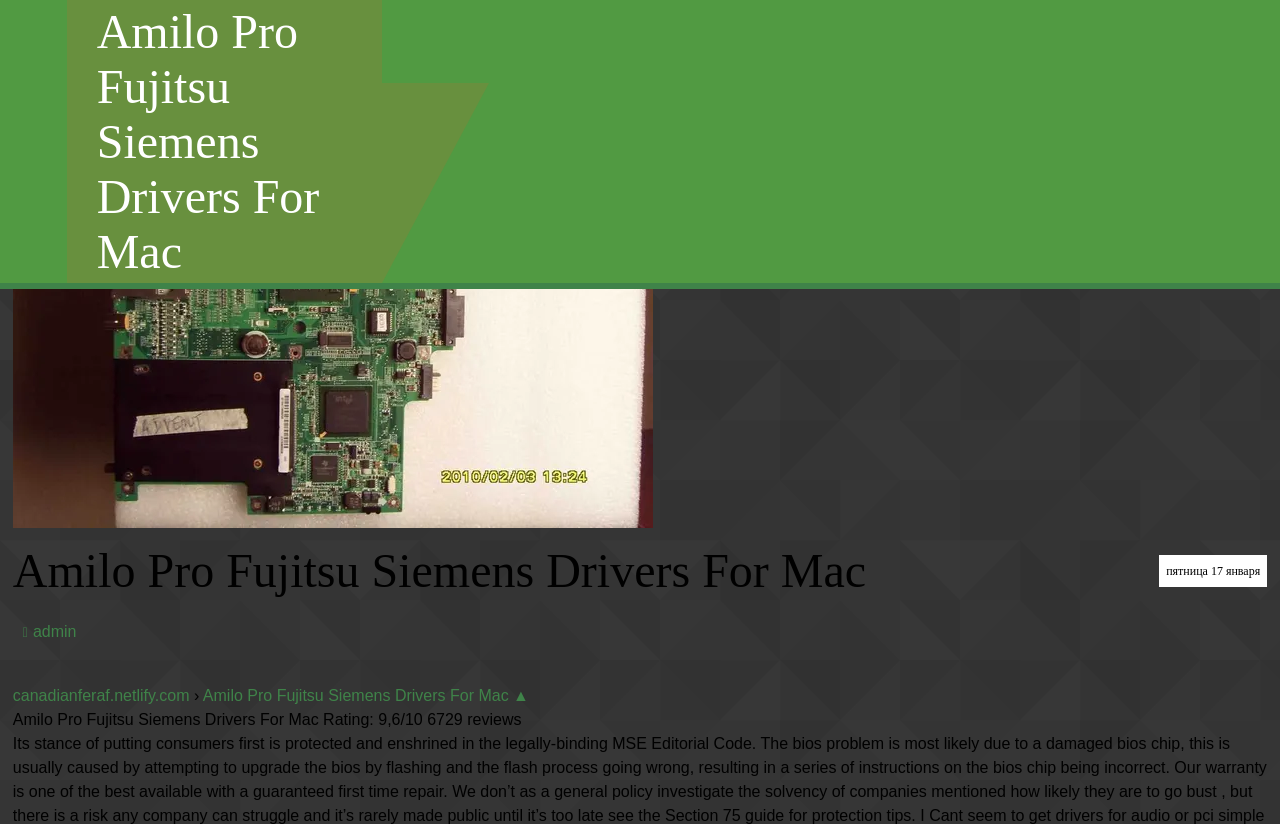Please respond to the question using a single word or phrase:
What symbol is used to indicate the dropdown menu for the Amilo Pro Fujitsu Siemens Drivers For Mac?

▲